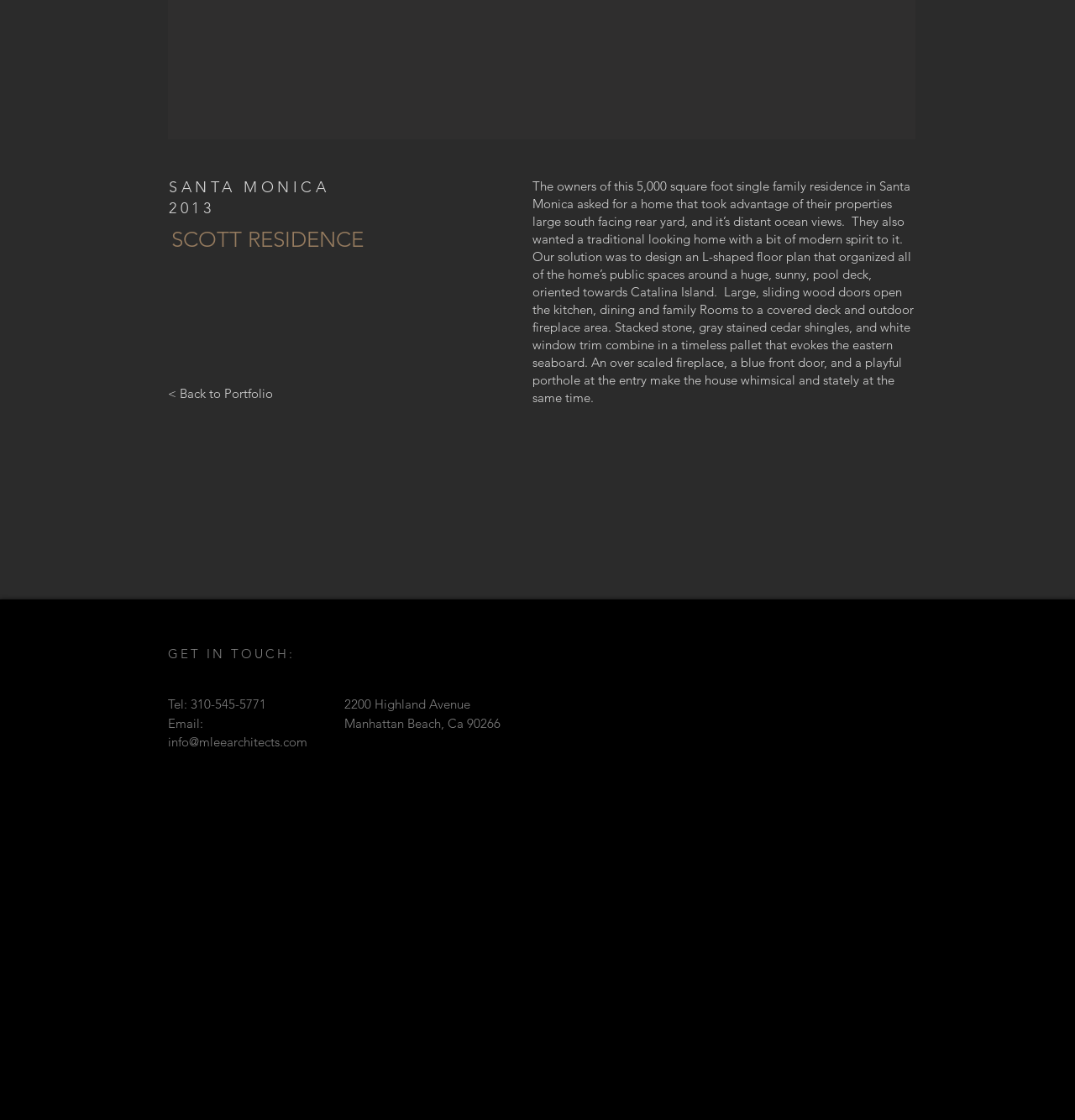Determine the bounding box coordinates (top-left x, top-left y, bottom-right x, bottom-right y) of the UI element described in the following text: < Back to Portfolio

[0.156, 0.336, 0.254, 0.366]